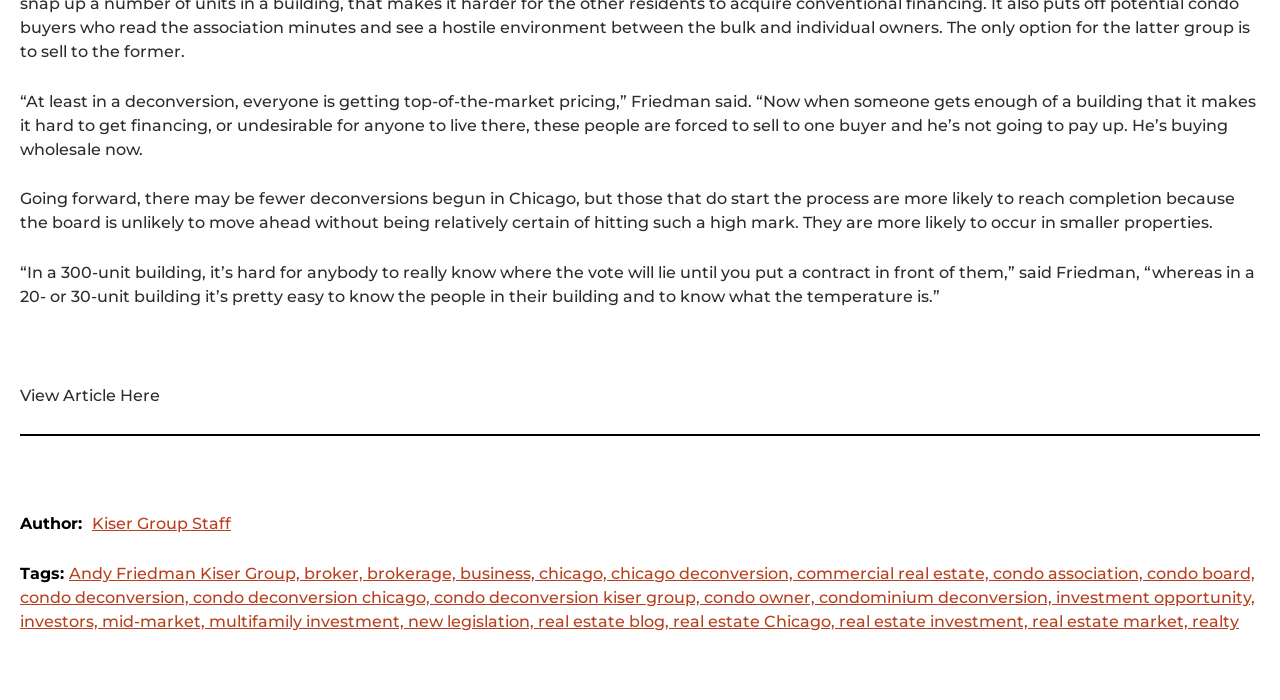Locate the coordinates of the bounding box for the clickable region that fulfills this instruction: "View Article Here".

[0.016, 0.552, 0.125, 0.579]